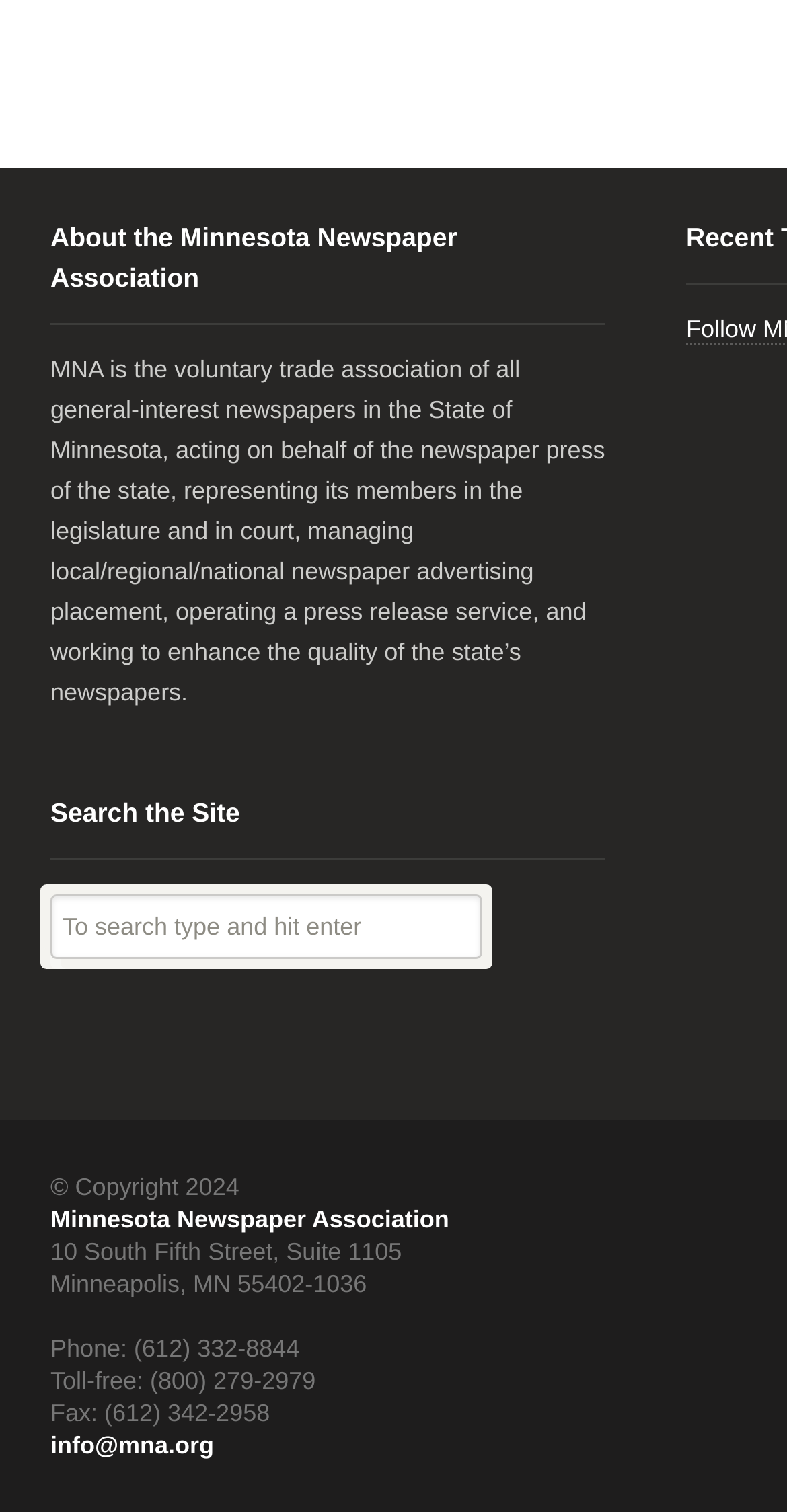What is the address of the association?
Give a detailed response to the question by analyzing the screenshot.

The address can be found in the StaticText '10 South Fifth Street, Suite 1105' at the bottom of the page, which provides the contact information of the association.